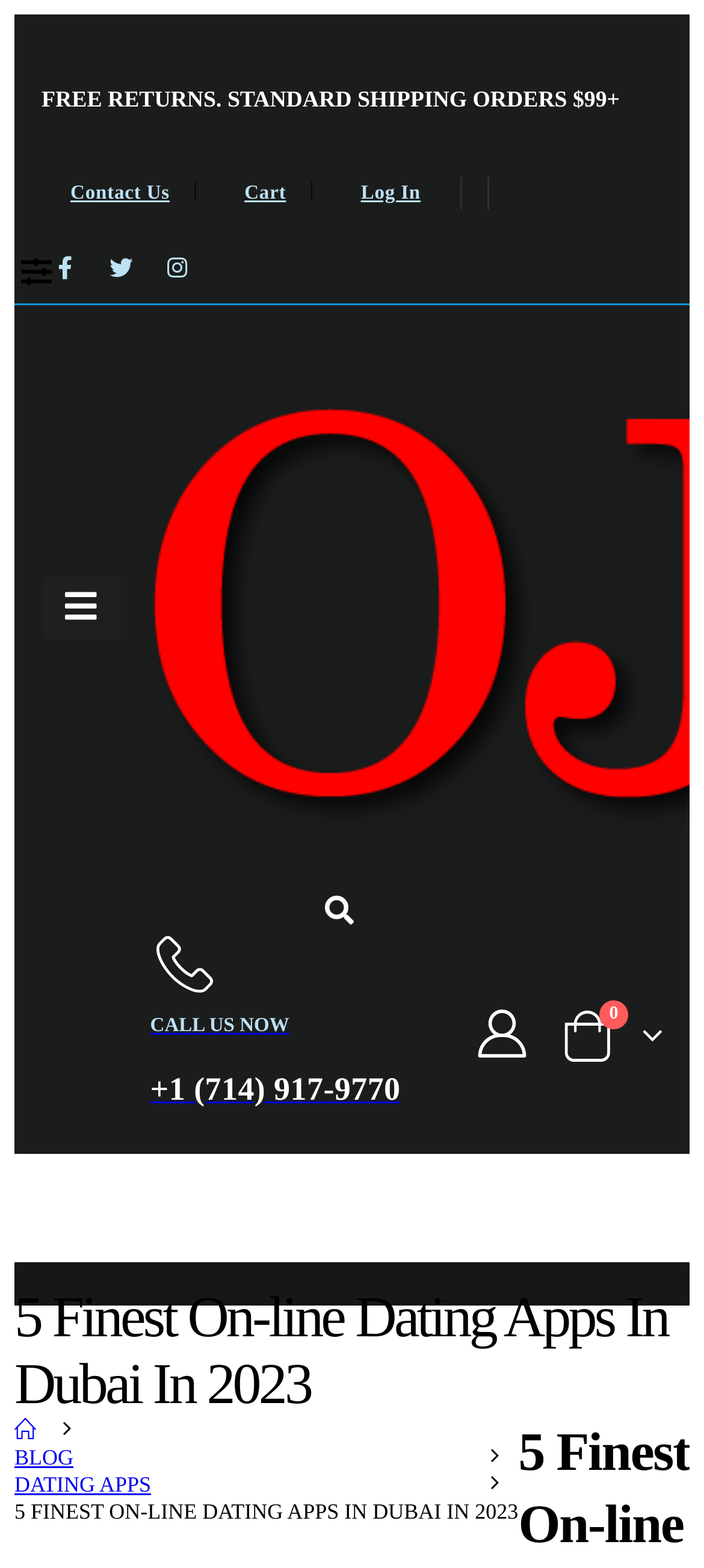Find and indicate the bounding box coordinates of the region you should select to follow the given instruction: "Go to Admission & Result page".

None